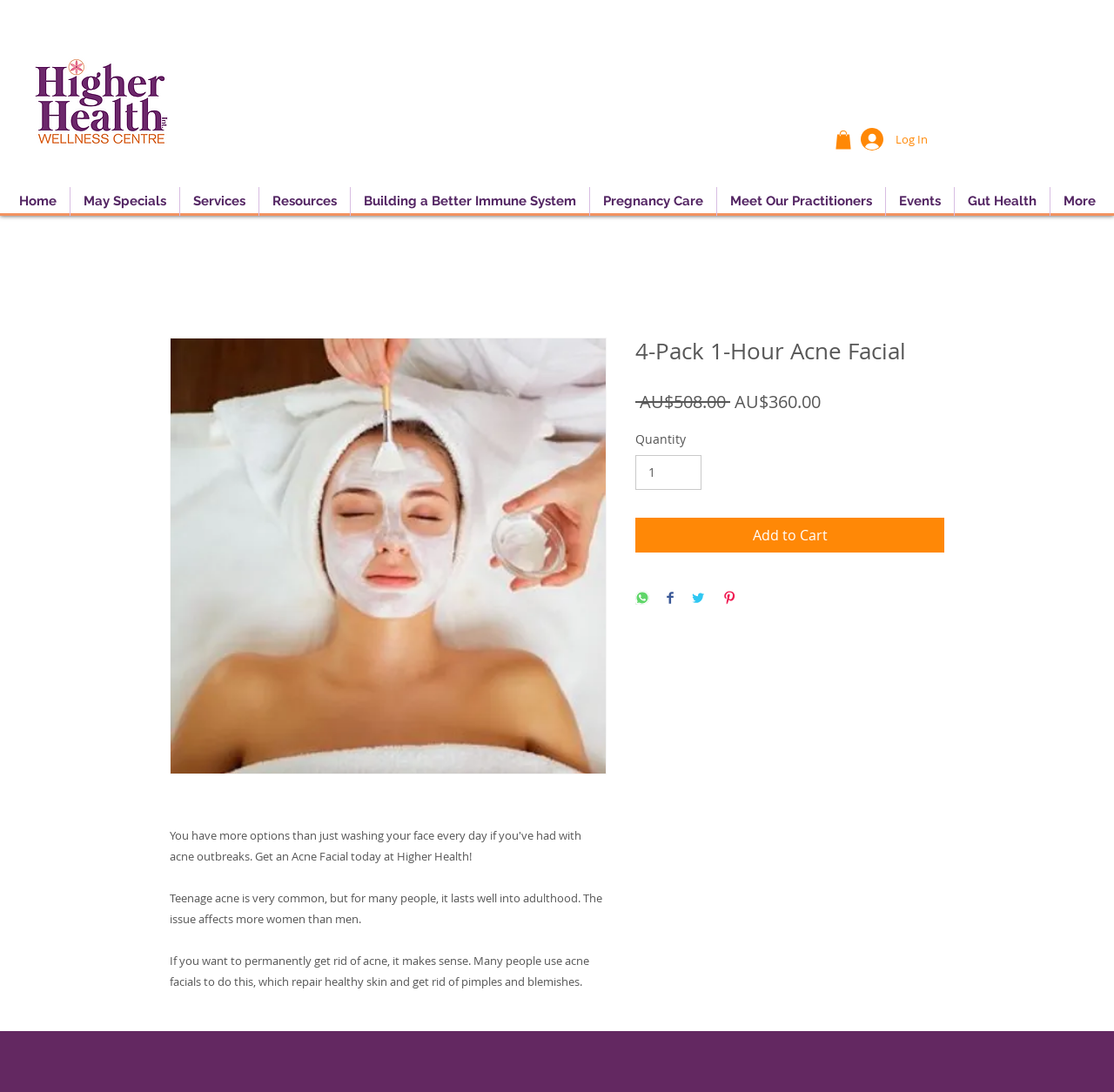Give a one-word or short-phrase answer to the following question: 
What is the price of the 4-Pack 1-Hour Acne Facial?

AU$360.00